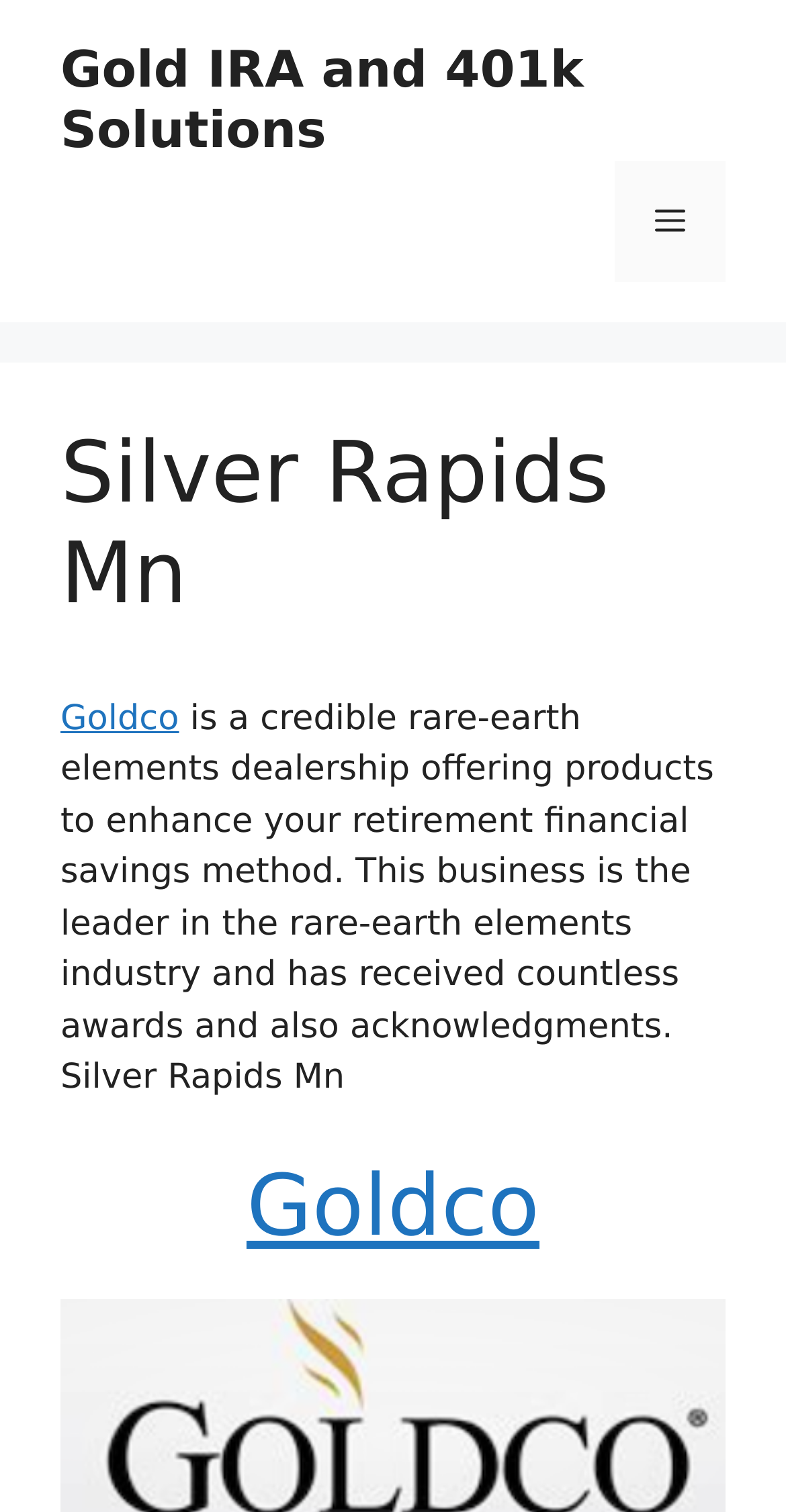Answer with a single word or phrase: 
What is the industry leader in?

Rare-earth elements